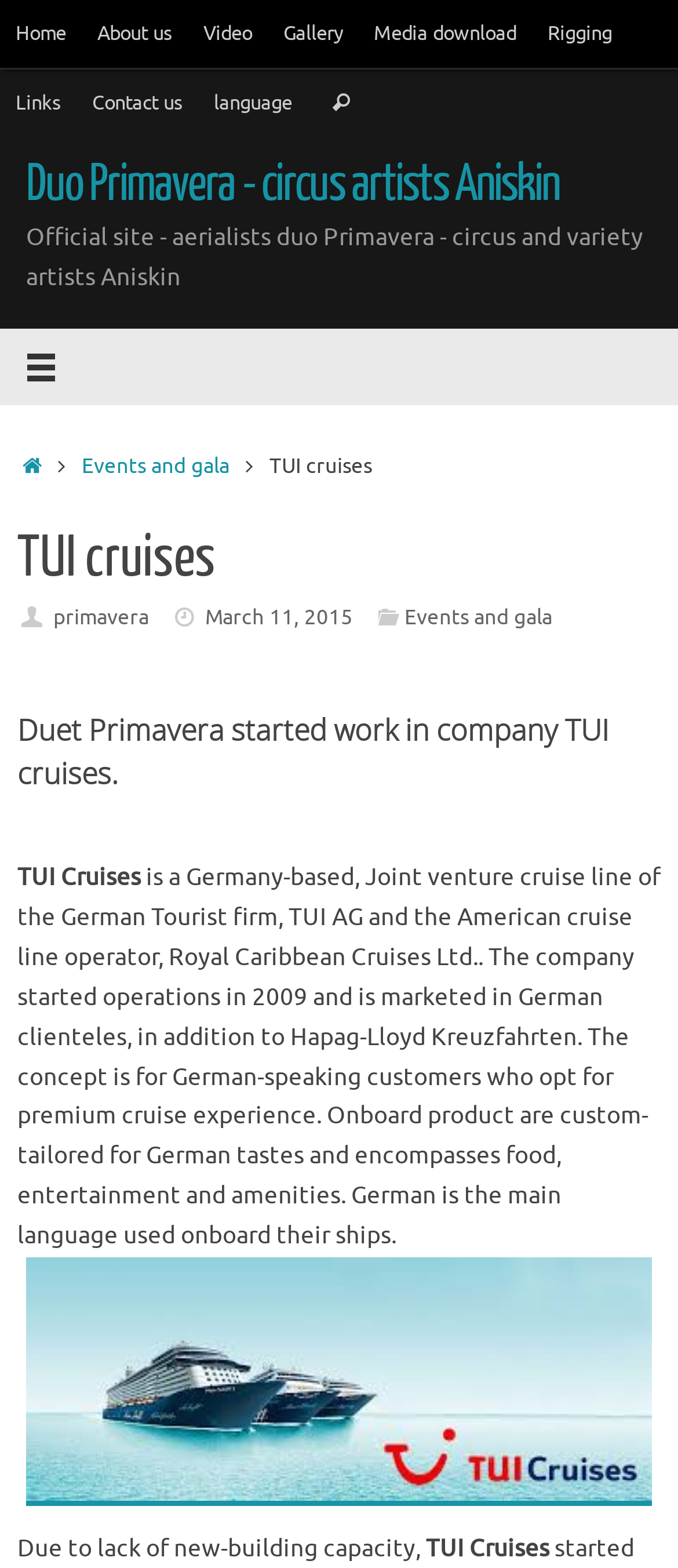Please respond to the question with a concise word or phrase:
What is the purpose of the search box?

To search the site